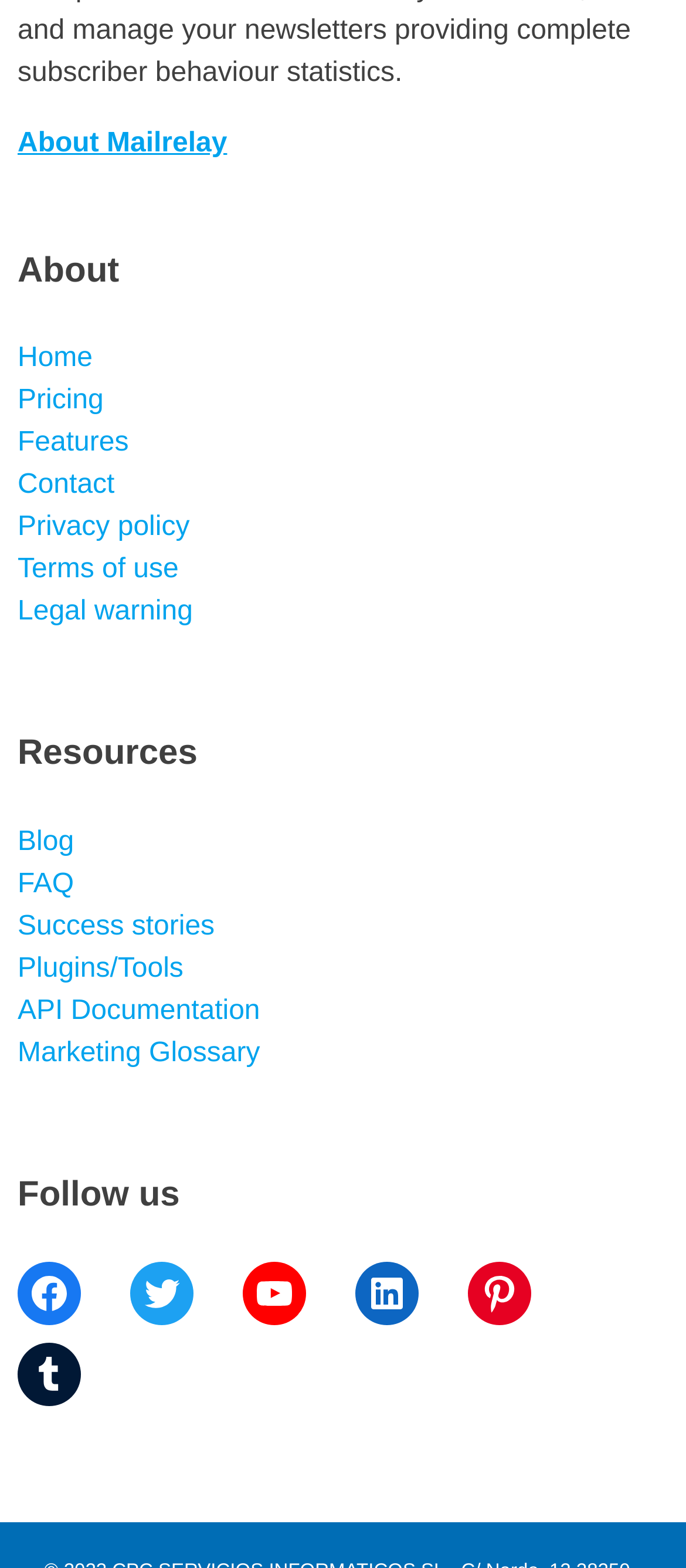Can you find the bounding box coordinates for the element to click on to achieve the instruction: "Follow on Facebook"?

[0.026, 0.805, 0.118, 0.846]